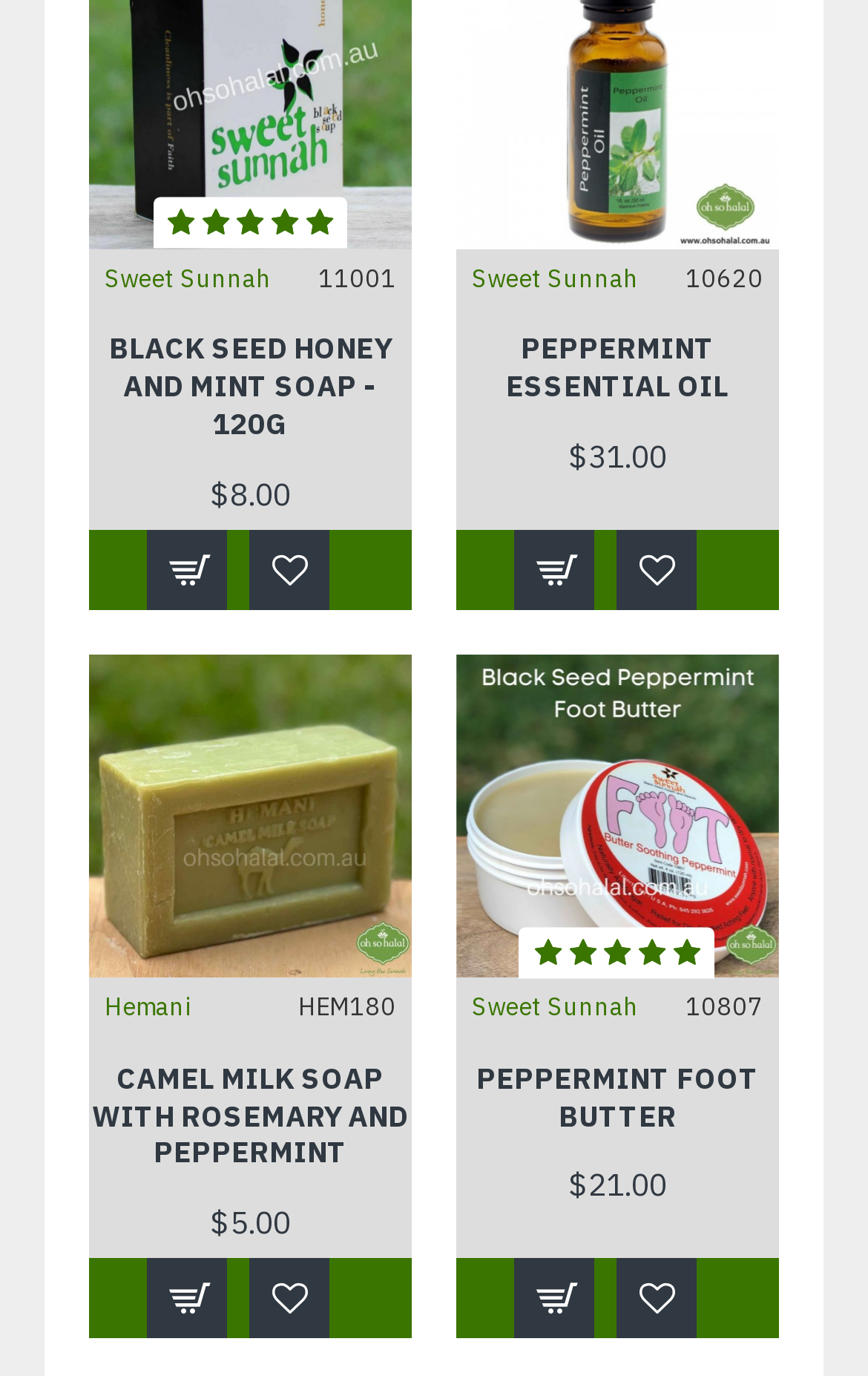Provide a single word or phrase to answer the given question: 
What is the brand of the Peppermint Foot Butter?

Sweet Sunnah